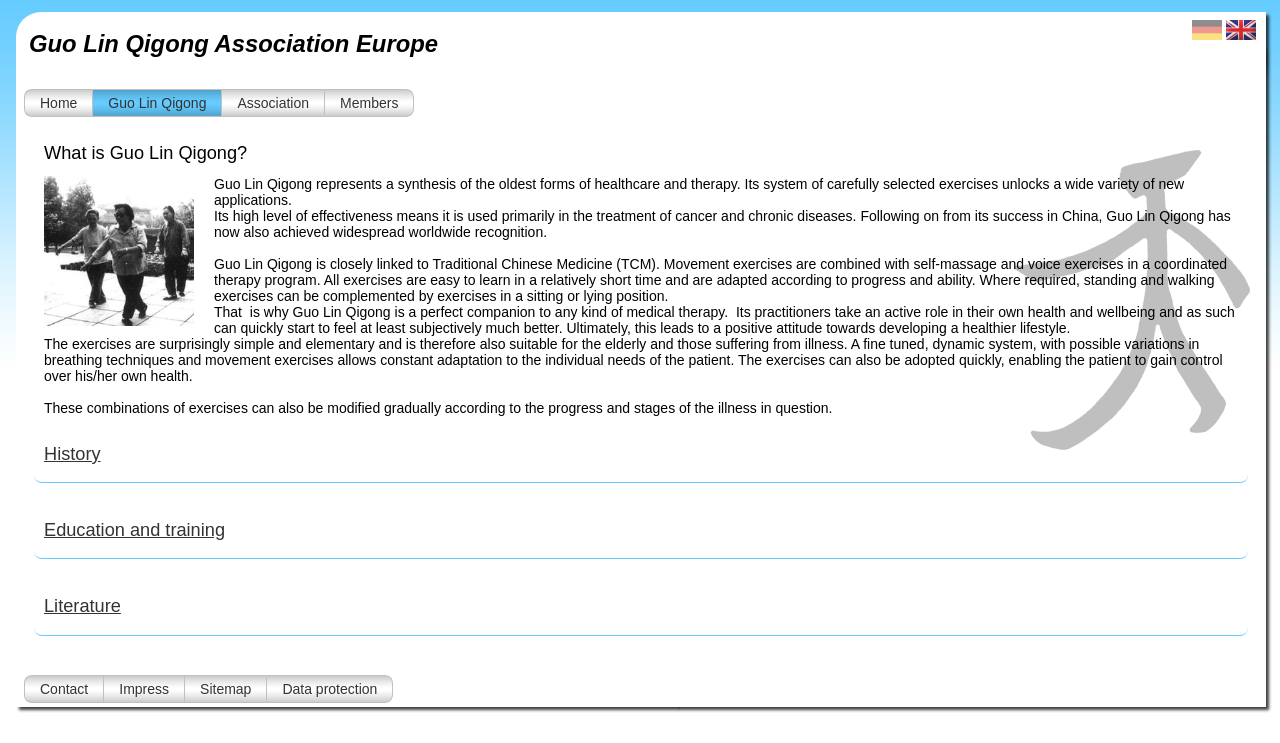Locate the bounding box coordinates of the element I should click to achieve the following instruction: "Contact Us".

None